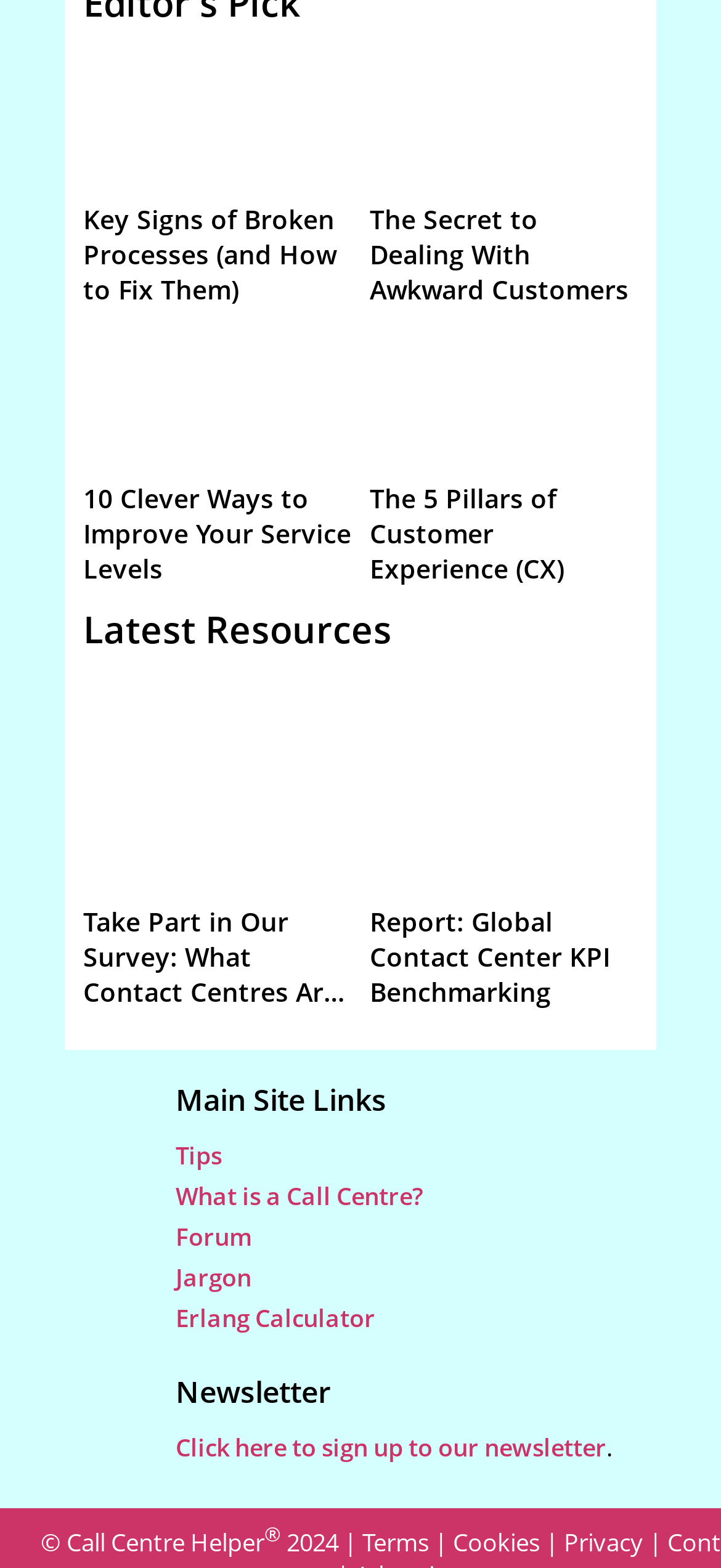Provide the bounding box coordinates of the area you need to click to execute the following instruction: "View the article about The Secret to Dealing With Awkward Customers".

[0.513, 0.128, 0.872, 0.195]